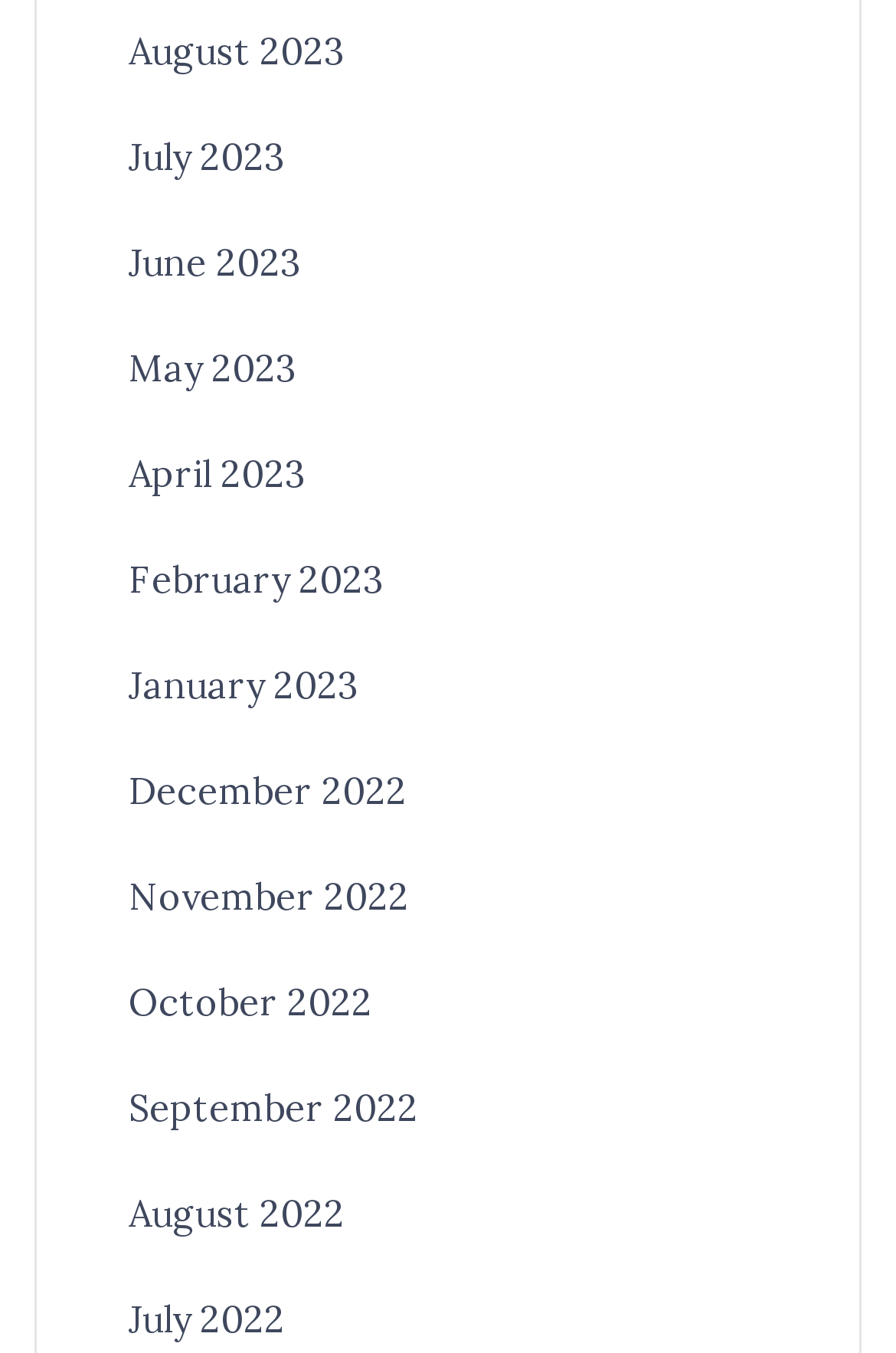Locate the bounding box coordinates of the area that needs to be clicked to fulfill the following instruction: "access May 2023". The coordinates should be in the format of four float numbers between 0 and 1, namely [left, top, right, bottom].

[0.144, 0.254, 0.331, 0.288]